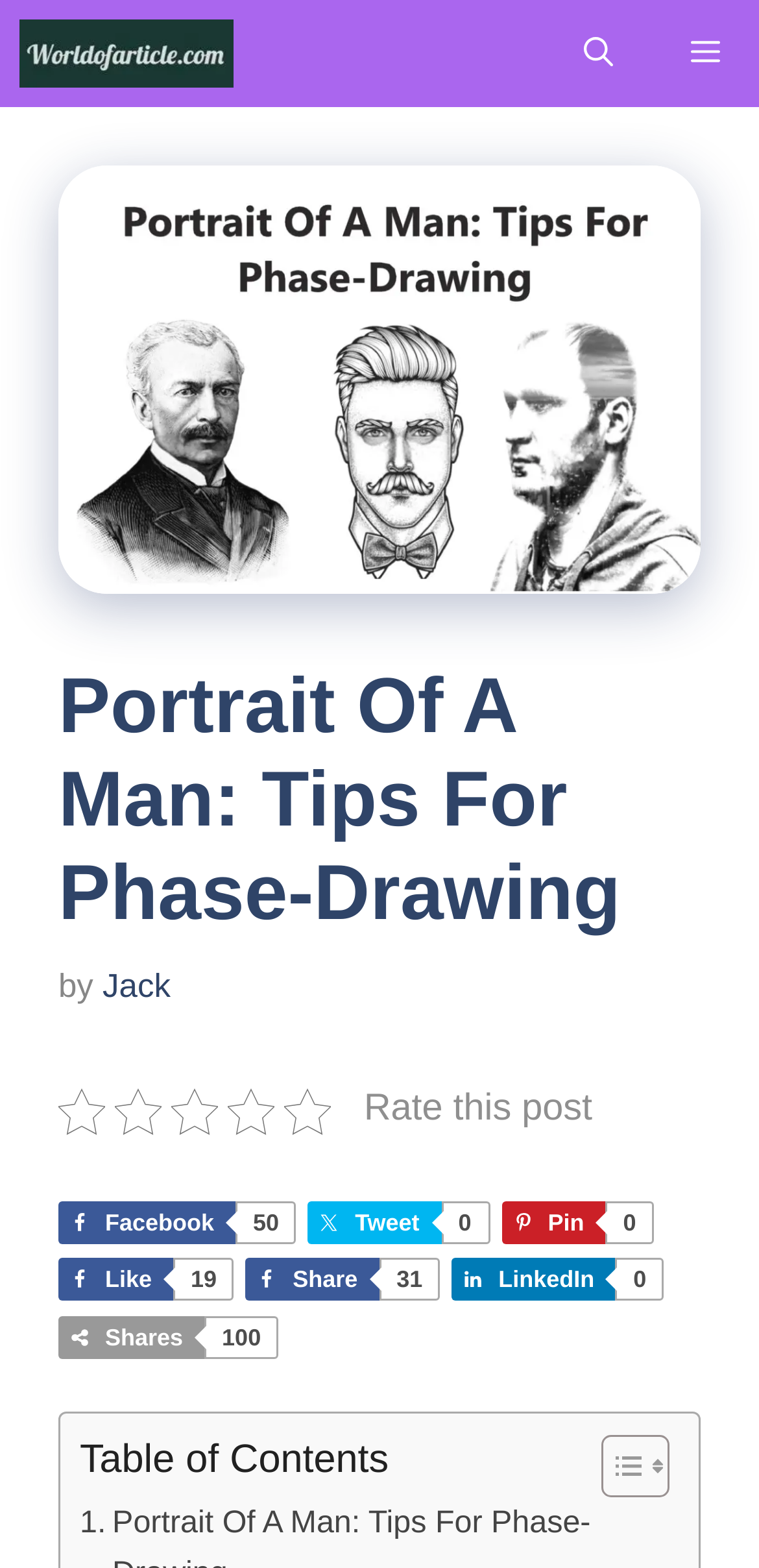Identify the bounding box coordinates of the part that should be clicked to carry out this instruction: "Search for something".

[0.718, 0.0, 0.859, 0.068]